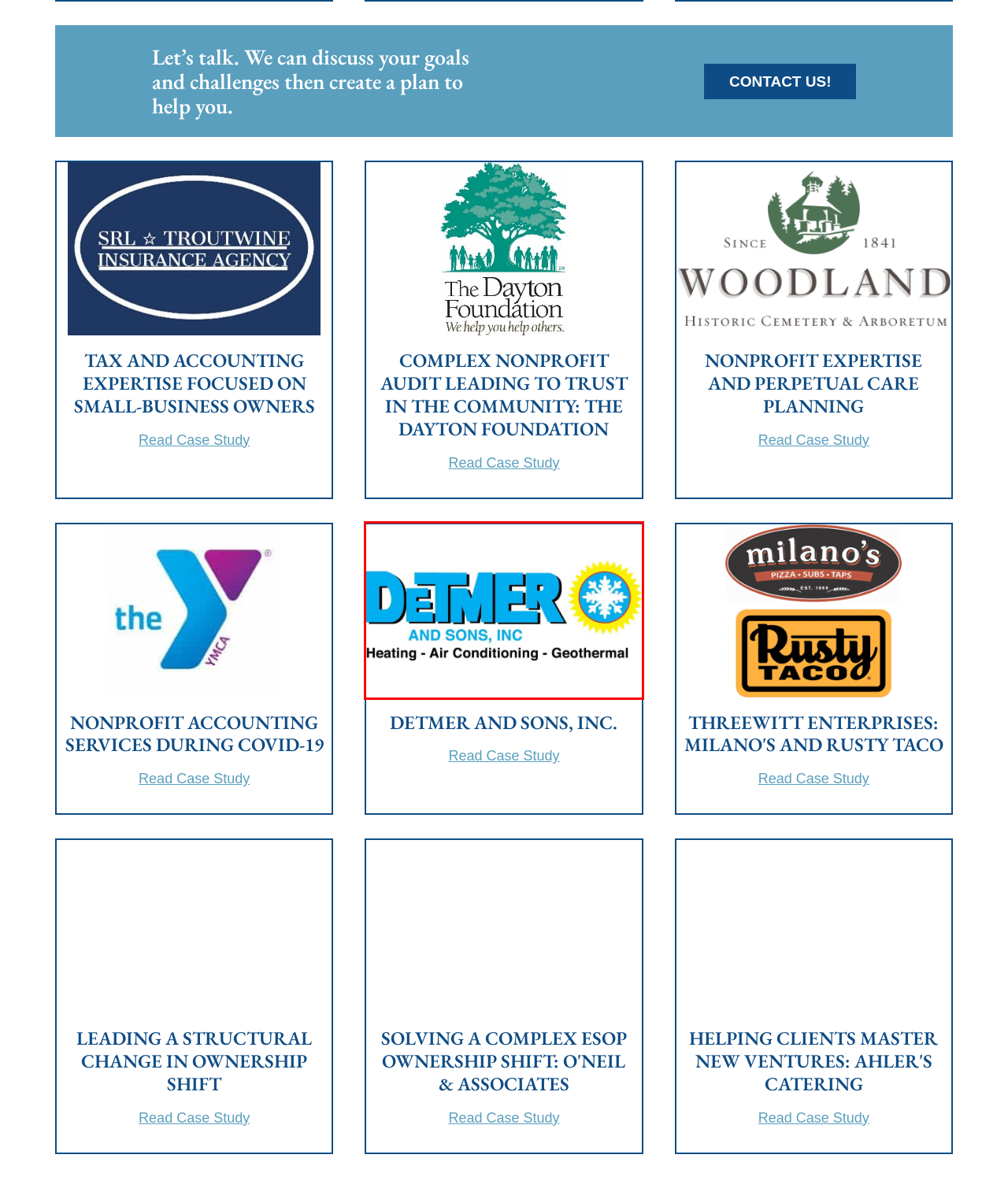You have a screenshot showing a webpage with a red bounding box highlighting an element. Choose the webpage description that best fits the new webpage after clicking the highlighted element. The descriptions are:
A. Notprofit Accounting & Perpetual Care Planning: Woodland Cemetery
B. Tax and Accounting Expertise Focused on Small-Business Owners
C. Detmer and Sons, Inc. - Flagel Huber Flagel
D. Leading a Structural Change in Ownership Shift: Orthopedic Associates - Flagel Huber Flagel
E. Threewitt Enterprises: Milano's and Rusty Taco - Flagel Huber Flagel
F. Nonprofit Accounting Services in During COVID-19: YMCA Dayton
G. Complex Nonprofit Audit Leading to Trust in the Community: The Dayton Foundation
H. Solving A Complex ESOP Ownership Shift: O'Neil & Associates - Flagel Huber Flagel

C